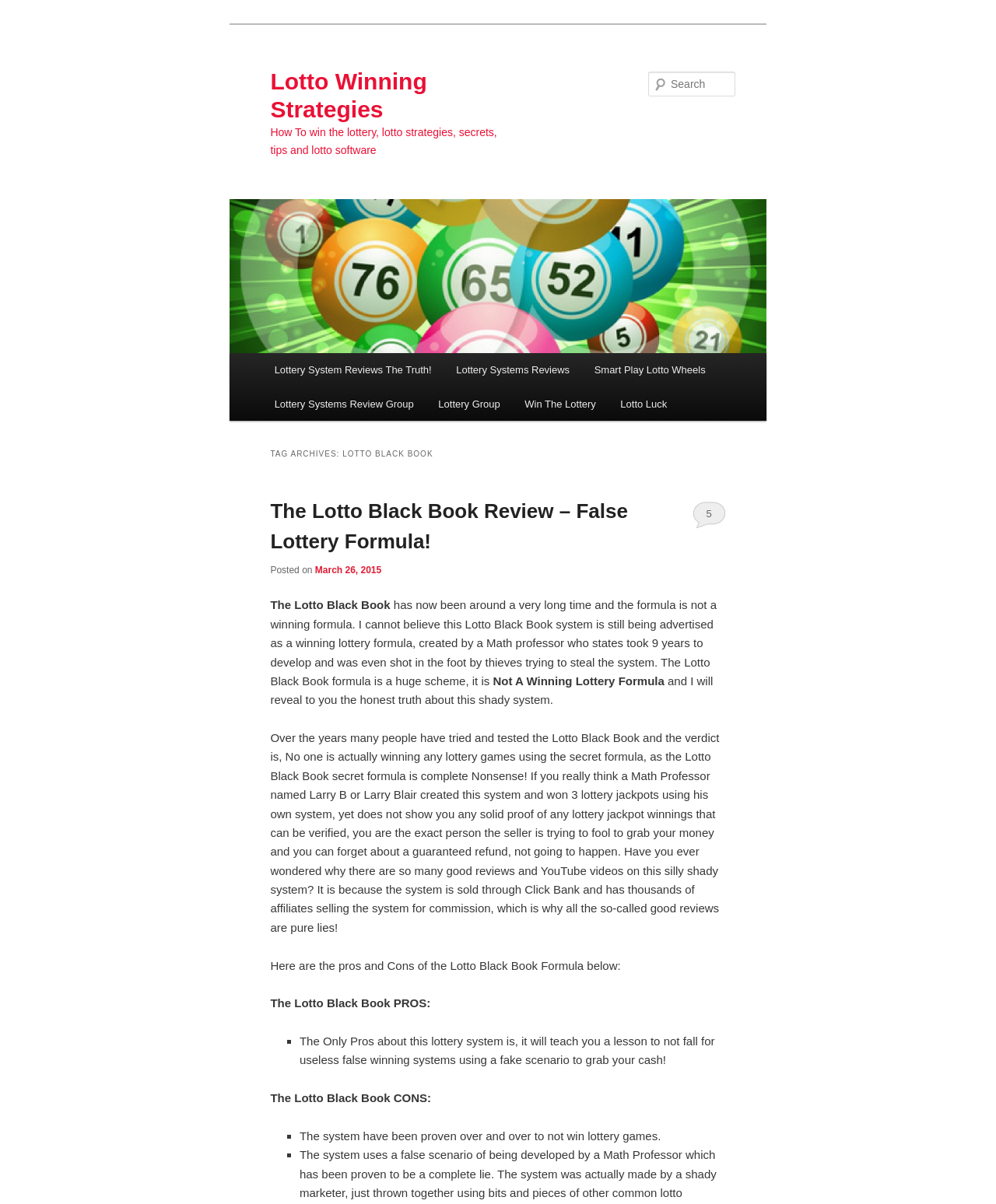Provide a short, one-word or phrase answer to the question below:
What is the main topic of this webpage?

Lotto Winning Strategies